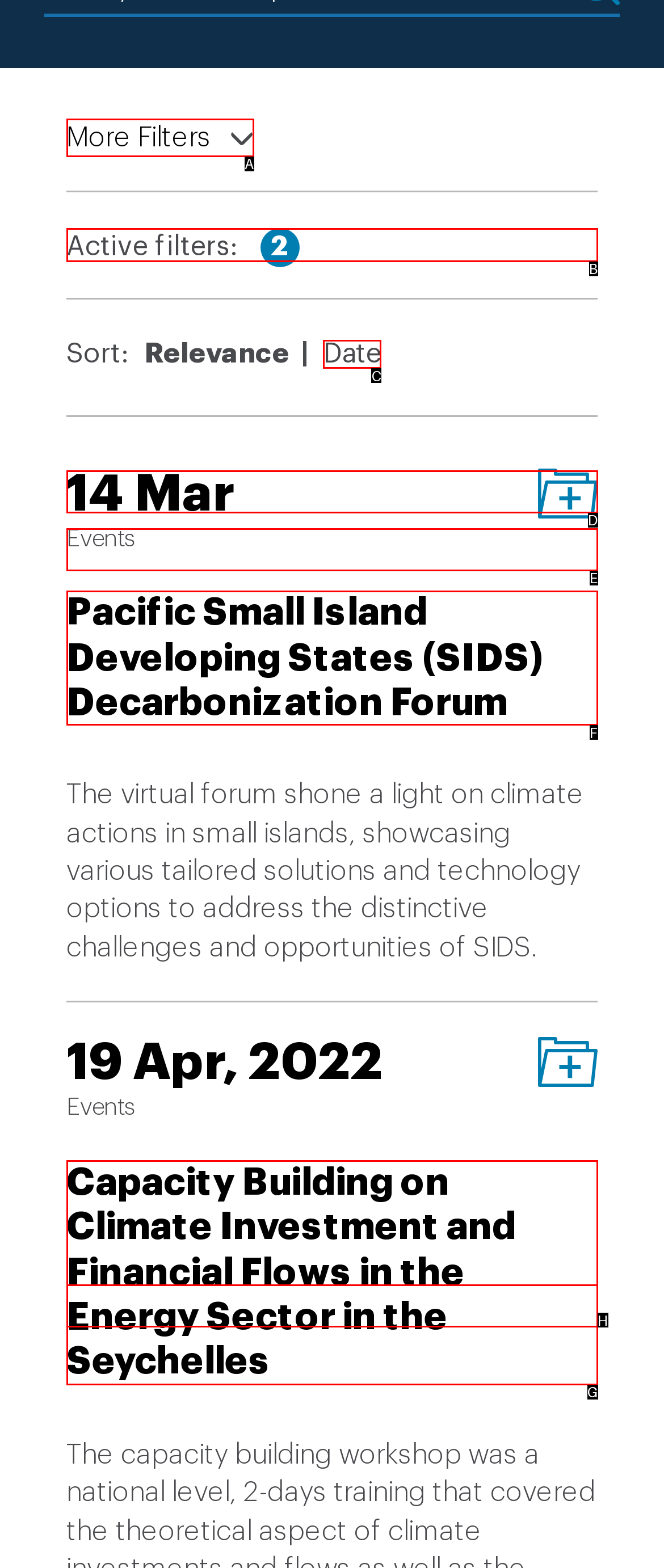Identify the HTML element to click to execute this task: Sort by 'Date' Respond with the letter corresponding to the proper option.

C